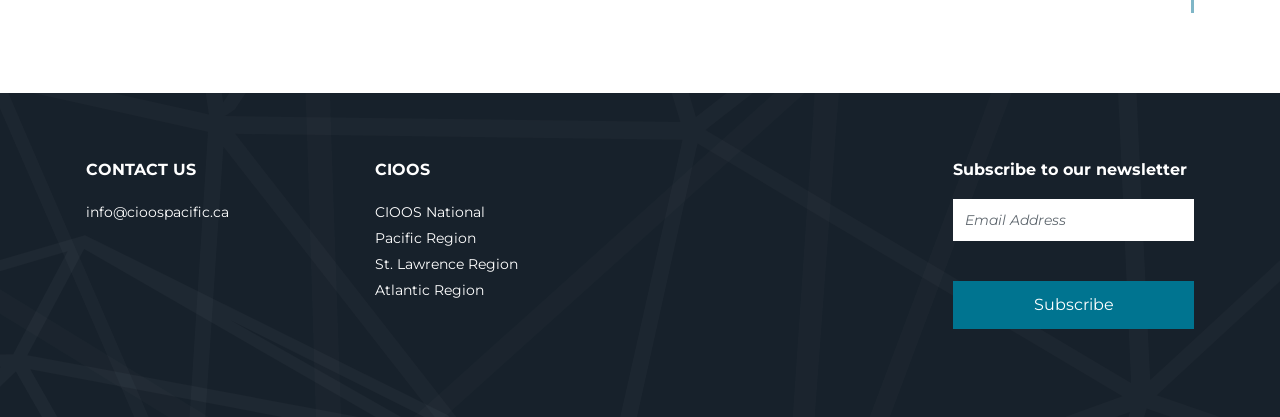Locate the bounding box of the user interface element based on this description: "info@cioospacific.ca".

[0.067, 0.487, 0.179, 0.53]